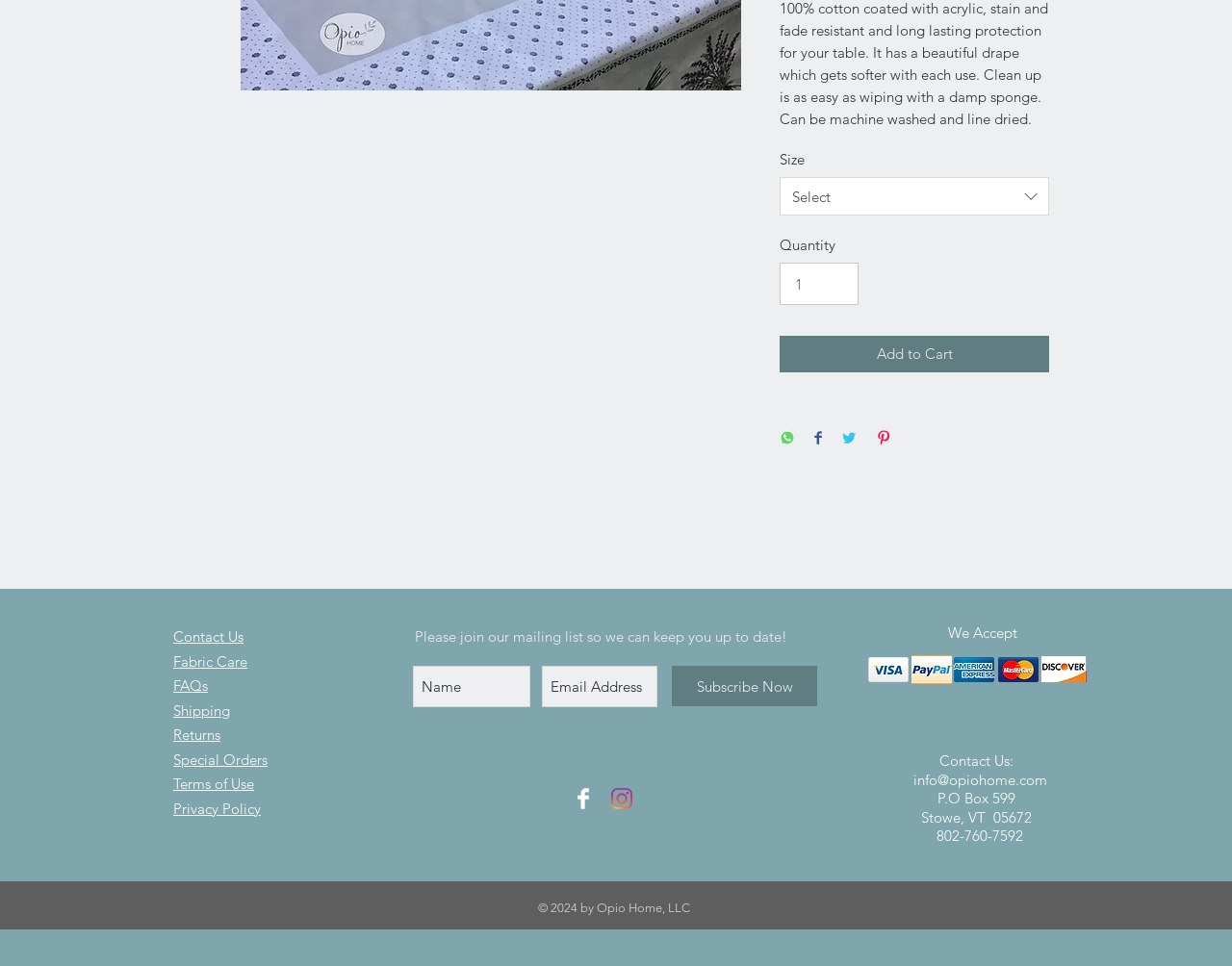Determine the bounding box for the HTML element described here: "aria-label="Email Address" name="email" placeholder="Email Address"". The coordinates should be given as [left, top, right, bottom] with each number being a float between 0 and 1.

[0.44, 0.689, 0.534, 0.732]